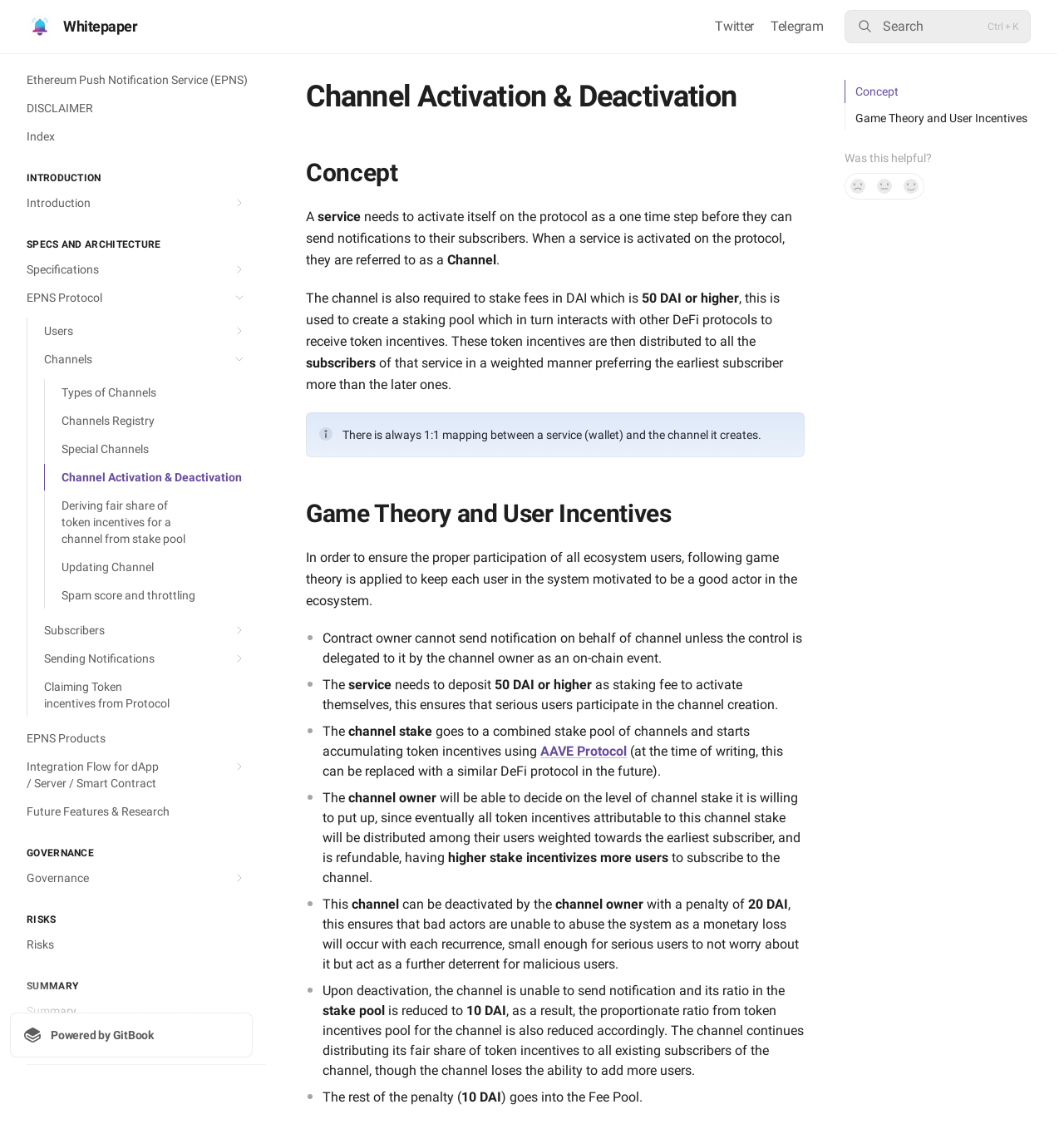Please study the image and answer the question comprehensively:
What is the purpose of game theory in the ecosystem?

As mentioned on the webpage, game theory is applied to keep each user in the system motivated to be a good actor in the ecosystem, ensuring the proper participation of all ecosystem users.